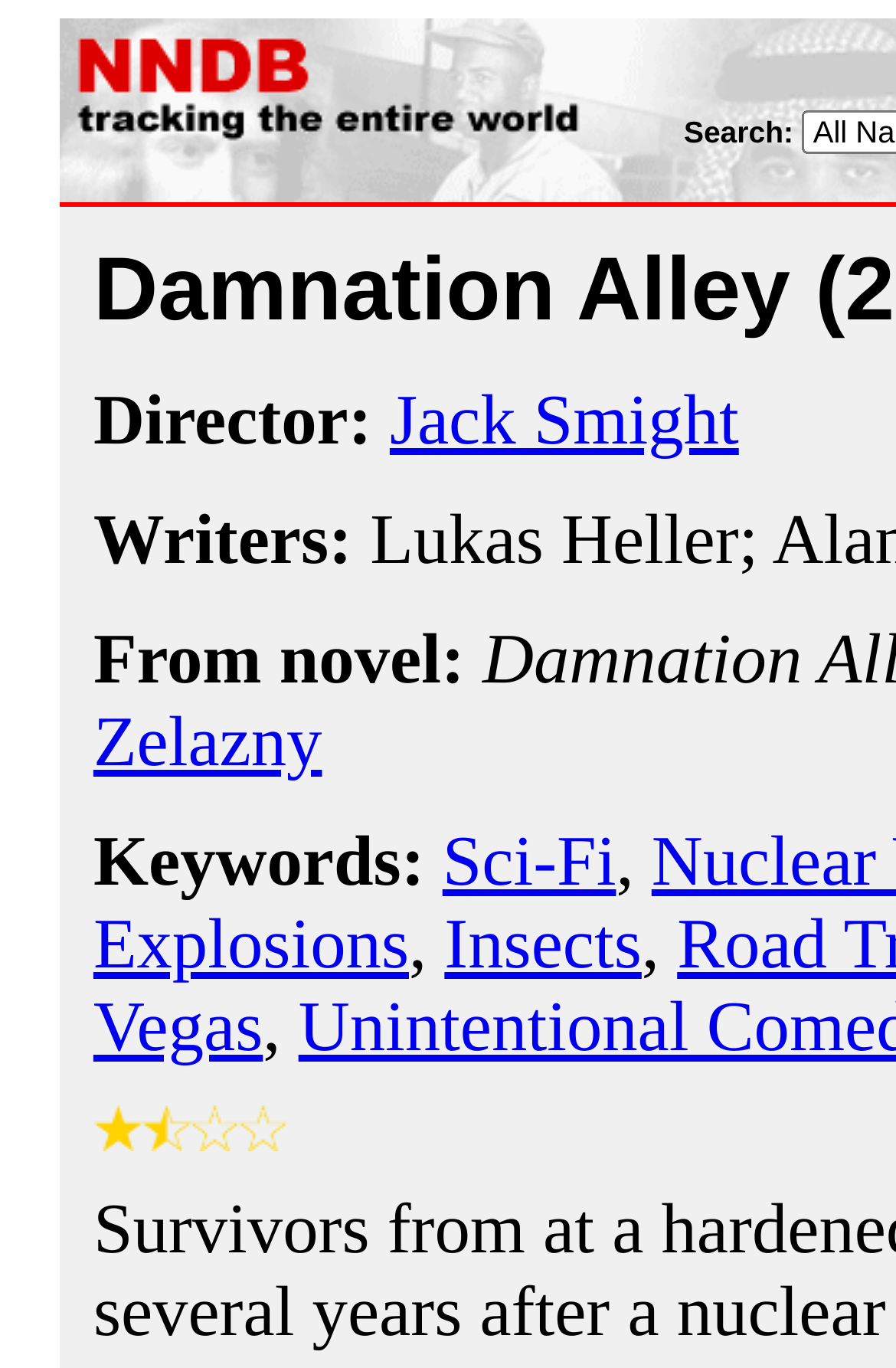Describe all visible elements and their arrangement on the webpage.

The webpage is about "Damnation Alley", a sci-fi movie. At the top-left corner, there is a table cell containing a link to "NNDB" with an accompanying image. Below this, there is a link to the director "Jack Smight". 

On the left side of the page, there is a section with keywords related to the movie. The keywords are "Sci-Fi", "Explosions", and "Insects", separated by commas. 

At the bottom-left corner, there are four small images arranged horizontally, but their contents are not specified.